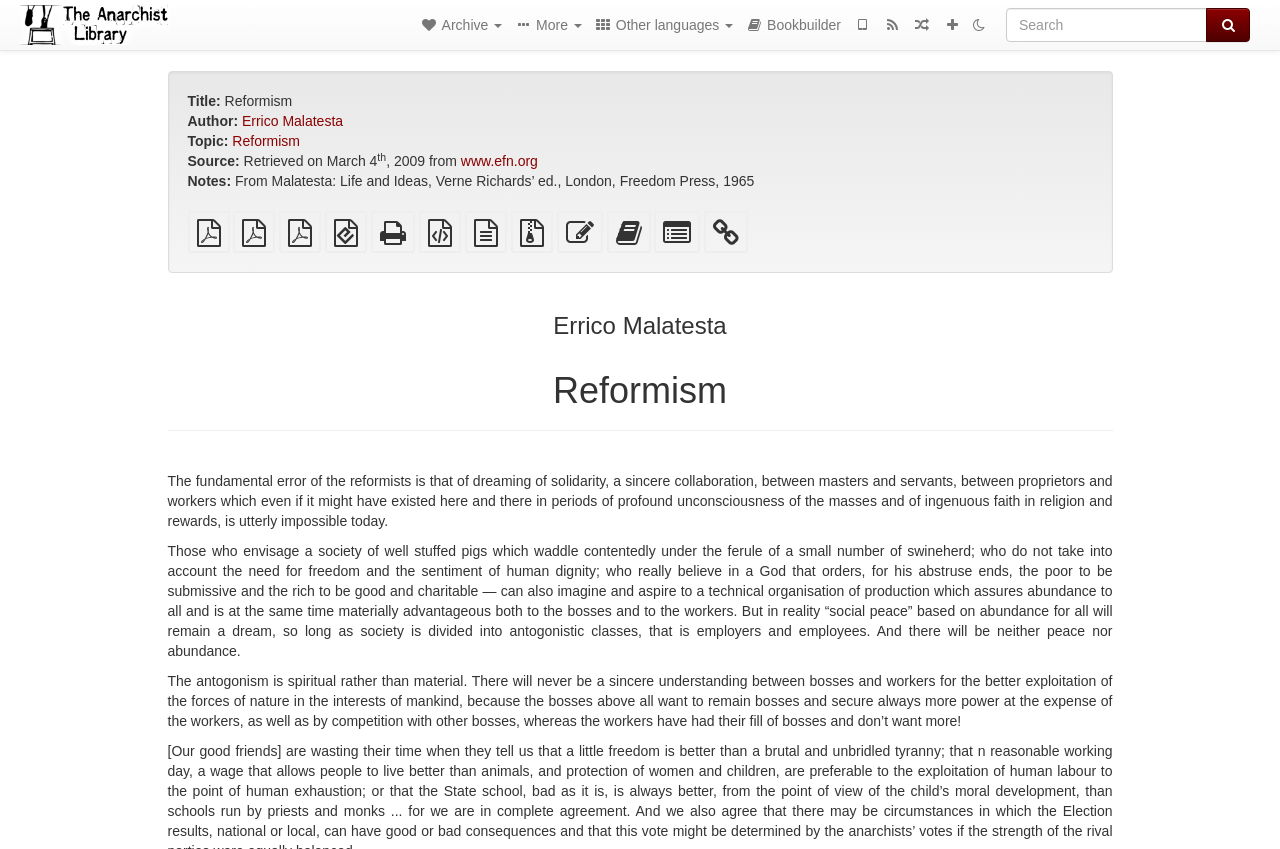Find the bounding box coordinates for the HTML element described in this sentence: "Standalone HTML (printer-friendly)". Provide the coordinates as four float numbers between 0 and 1, in the format [left, top, right, bottom].

[0.29, 0.27, 0.324, 0.289]